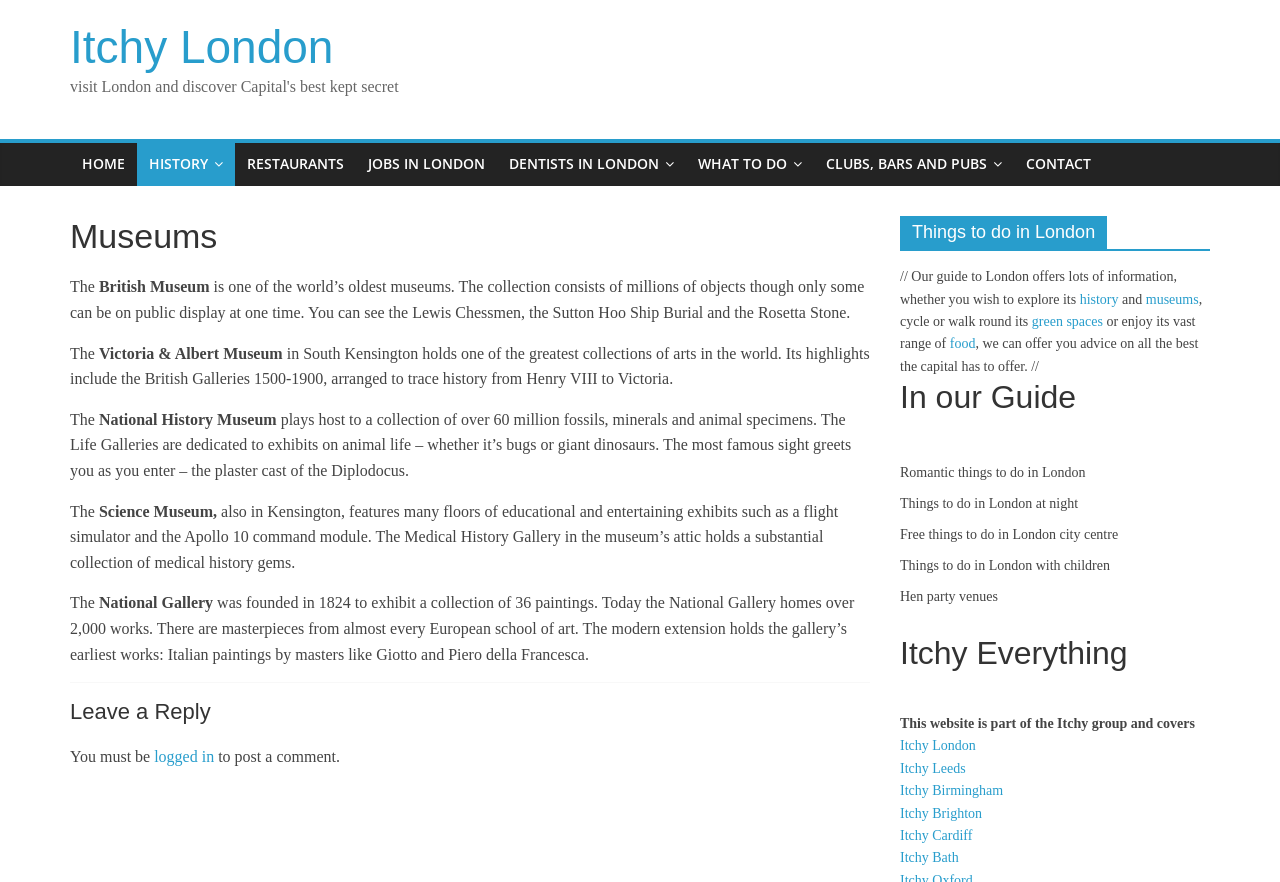How many cities are mentioned in the Itchy Everything section?
Refer to the screenshot and respond with a concise word or phrase.

6